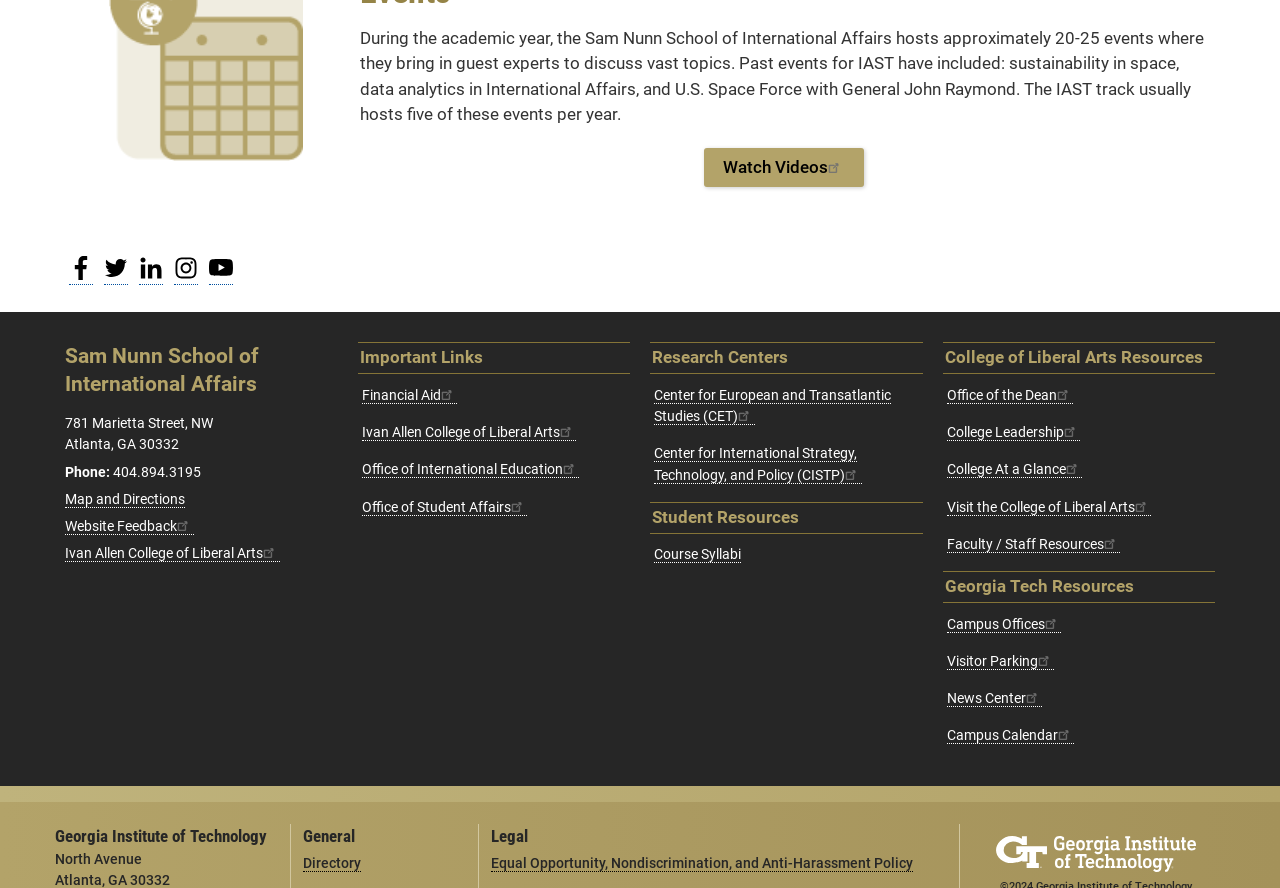What is the phone number of the Sam Nunn School of International Affairs?
With the help of the image, please provide a detailed response to the question.

I found the phone number by looking at the static text element with ID 216, which is labeled as 'Phone:' and contains the phone number.